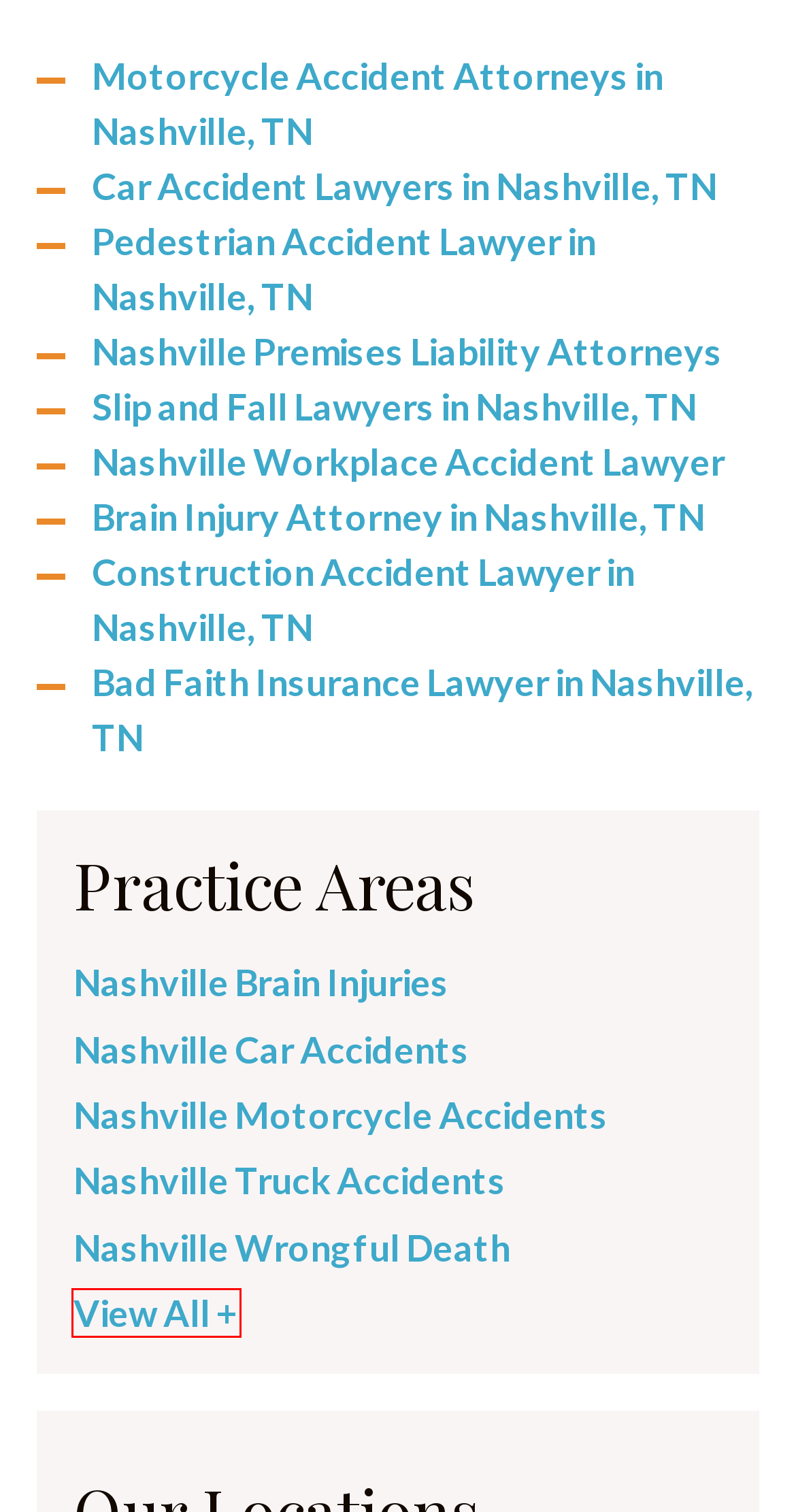Observe the screenshot of a webpage with a red bounding box around an element. Identify the webpage description that best fits the new page after the element inside the bounding box is clicked. The candidates are:
A. Nashville Motorcycle Accident Lawyer - Labrum Law Firm Personal Injury Lawyers
B. Nashville Pedestrian Accident Lawyer - Labrum Law Firm Personal Injury Lawyers
C. Nashville Bad Faith Insurance Lawyer - Labrum Law Firm Personal Injury Lawyers
D. Nashville Slip and Fall Accident Lawyer Near Me - Labrum Law Firm Personal Injury Lawyers
E. Nashville Premises Liability Lawyer - Labrum Law Firm Personal Injury Lawyers
F. Nashville Construction Accident Lawyer - Labrum Law Firm Personal Injury Lawyers
G. Nashville Workplace Accidents Lawyer - Labrum Law Firm Personal Injury Lawyers
H. Nashville Practice Areas - Labrum Law Firm Personal Injury Lawyers

H